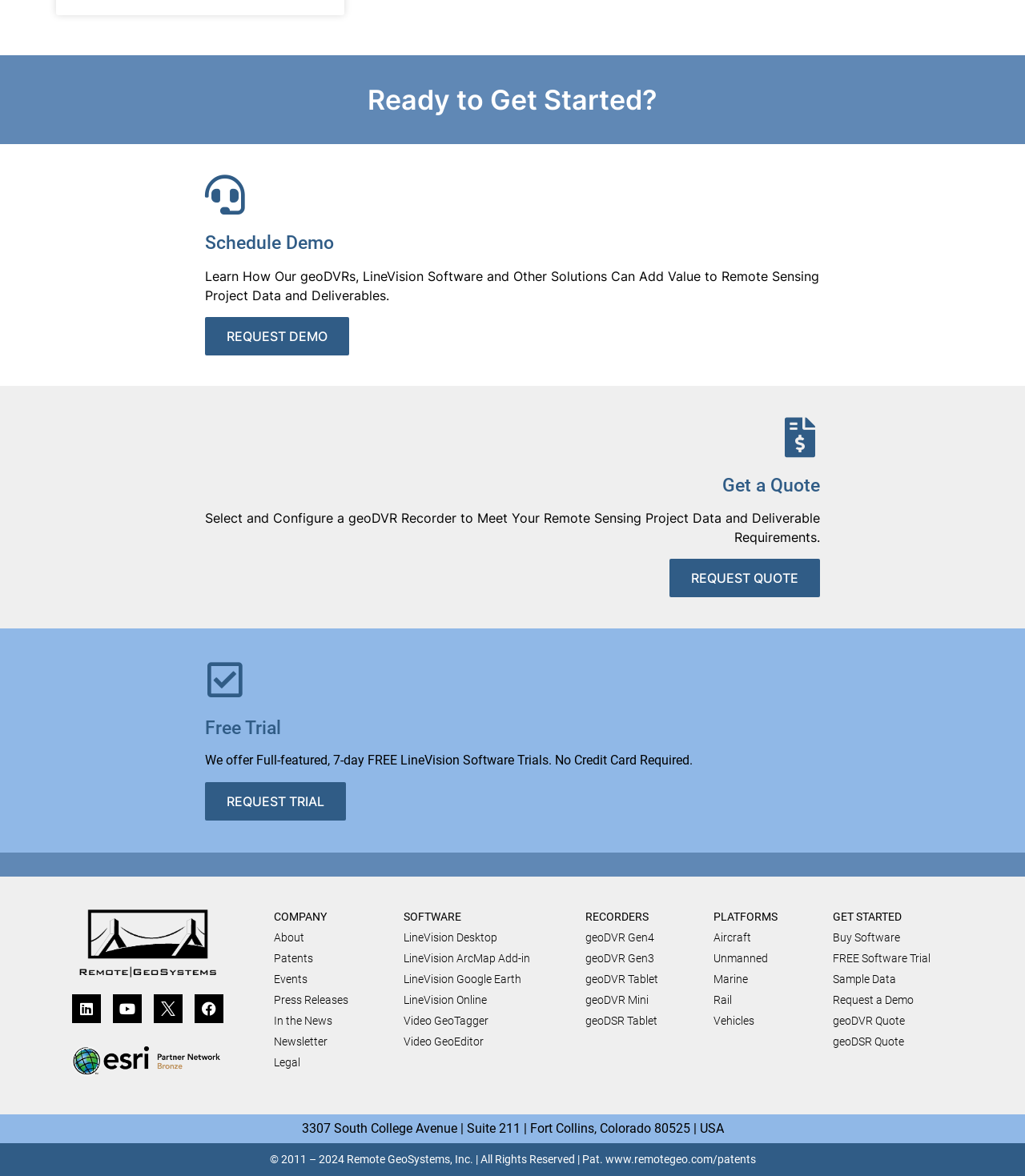Reply to the question with a single word or phrase:
What is the copyright year range?

2011-2024